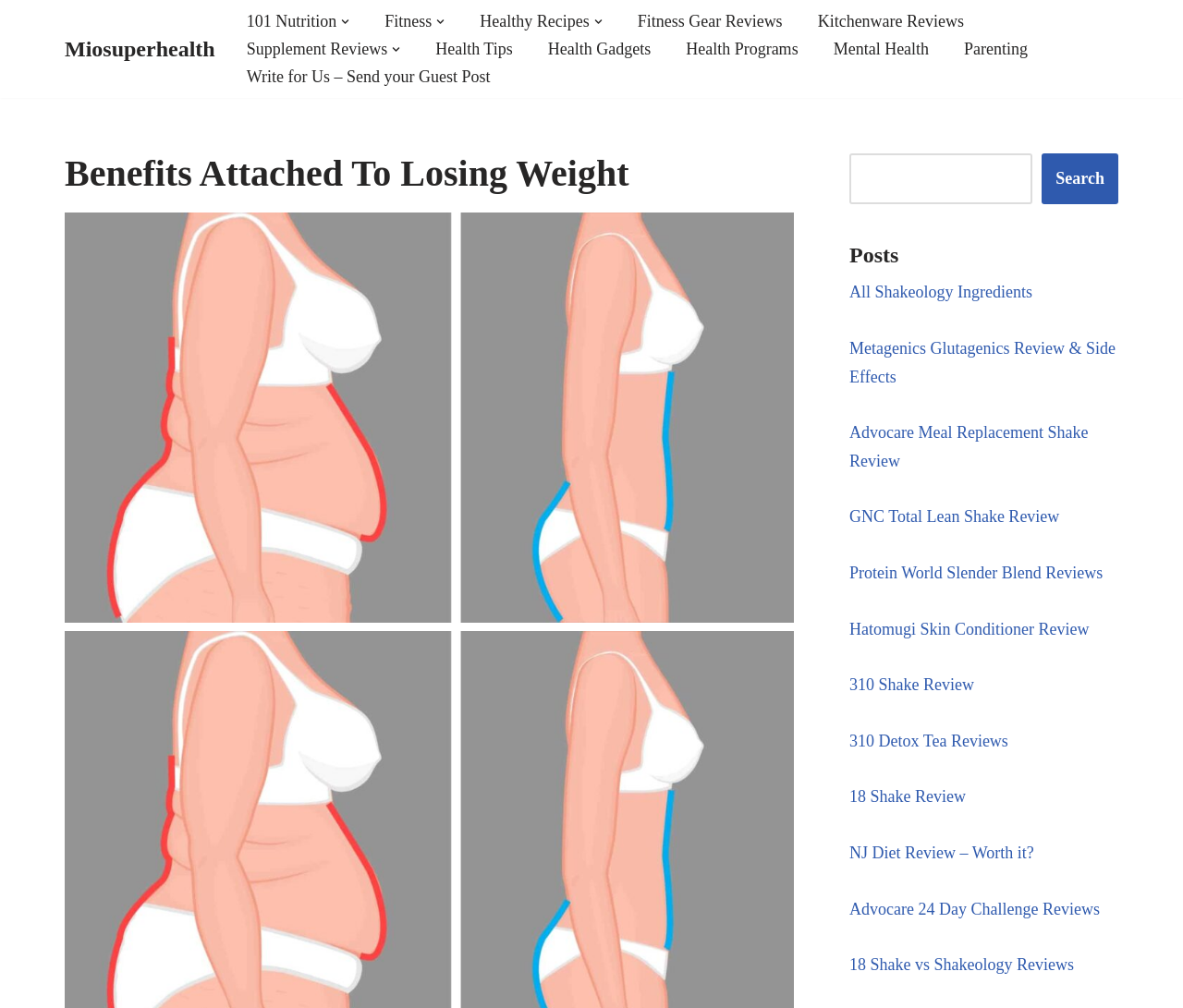Given the element description Inter Club, specify the bounding box coordinates of the corresponding UI element in the format (top-left x, top-left y, bottom-right x, bottom-right y). All values must be between 0 and 1.

None